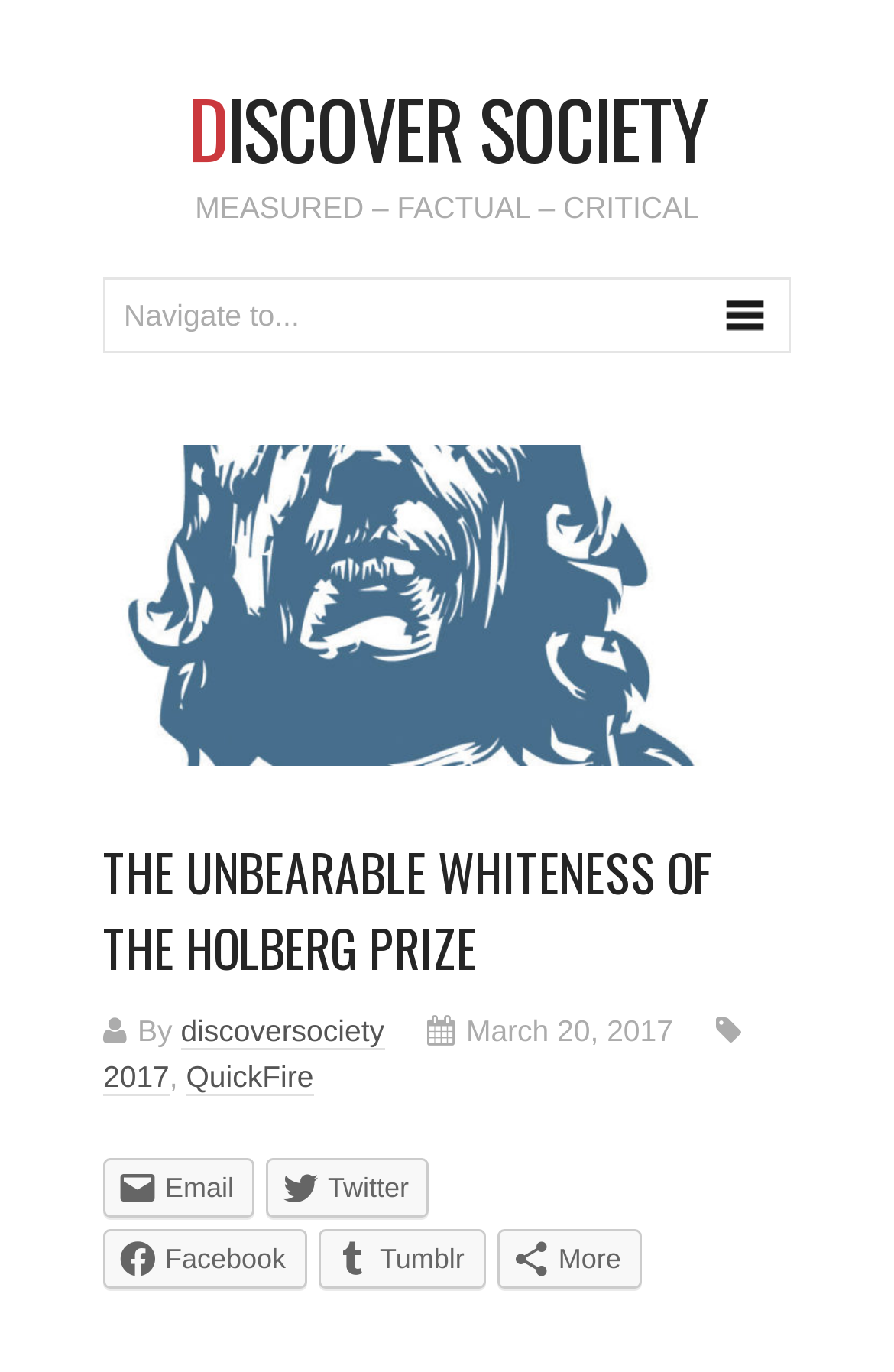Deliver a detailed narrative of the webpage's visual and textual elements.

The webpage is titled "The Unbearable Whiteness of the Holberg Prize | Discover Society" and has a heading "DISCOVER SOCIETY" at the top left corner. Below this heading, there is another heading "MEASURED – FACTUAL – CRITICAL" that spans almost the entire width of the page. 

To the right of the "MEASURED – FACTUAL – CRITICAL" heading, there is a combobox. Below the combobox, there is a link "The Unbearable Whiteness of the Holberg Prize" that takes up a significant portion of the page's width. This link is accompanied by an image with the same title. 

Below the link and image, there is a heading "THE UNBEARABLE WHITENESS OF THE HOLBERG PRIZE" that spans almost the entire width of the page. Following this heading, there is a text "By" and a link "discoversociety" to the right of it. Further to the right, there is a text "March 20, 2017". 

Below these elements, there are several links, including "2017", "QuickFire", and social media links such as "Email", "Twitter", "Facebook", "Tumblr", and "More". These links are positioned at the bottom of the page, with the social media links aligned horizontally.